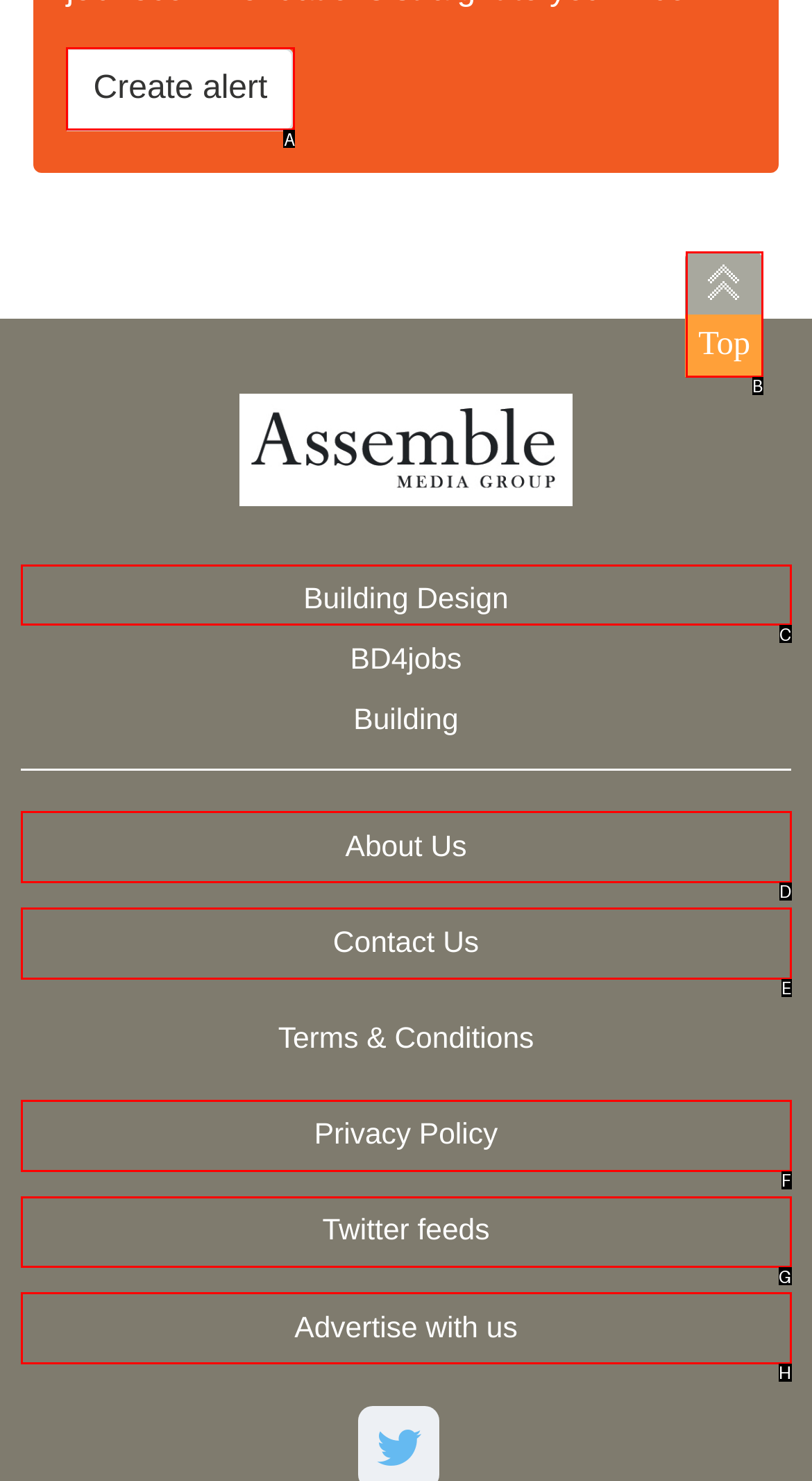From the given options, indicate the letter that corresponds to the action needed to complete this task: Create alert. Respond with only the letter.

A